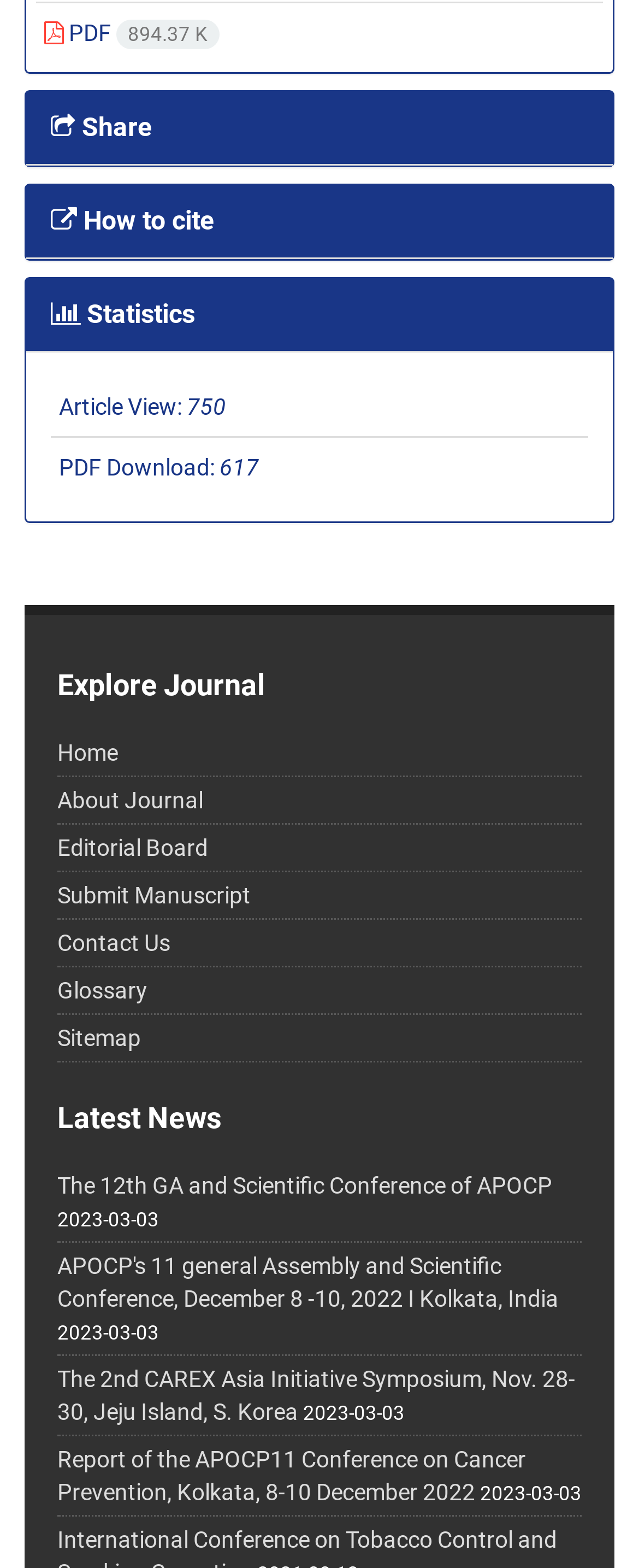Give a one-word or one-phrase response to the question: 
How many PDF downloads are there?

617